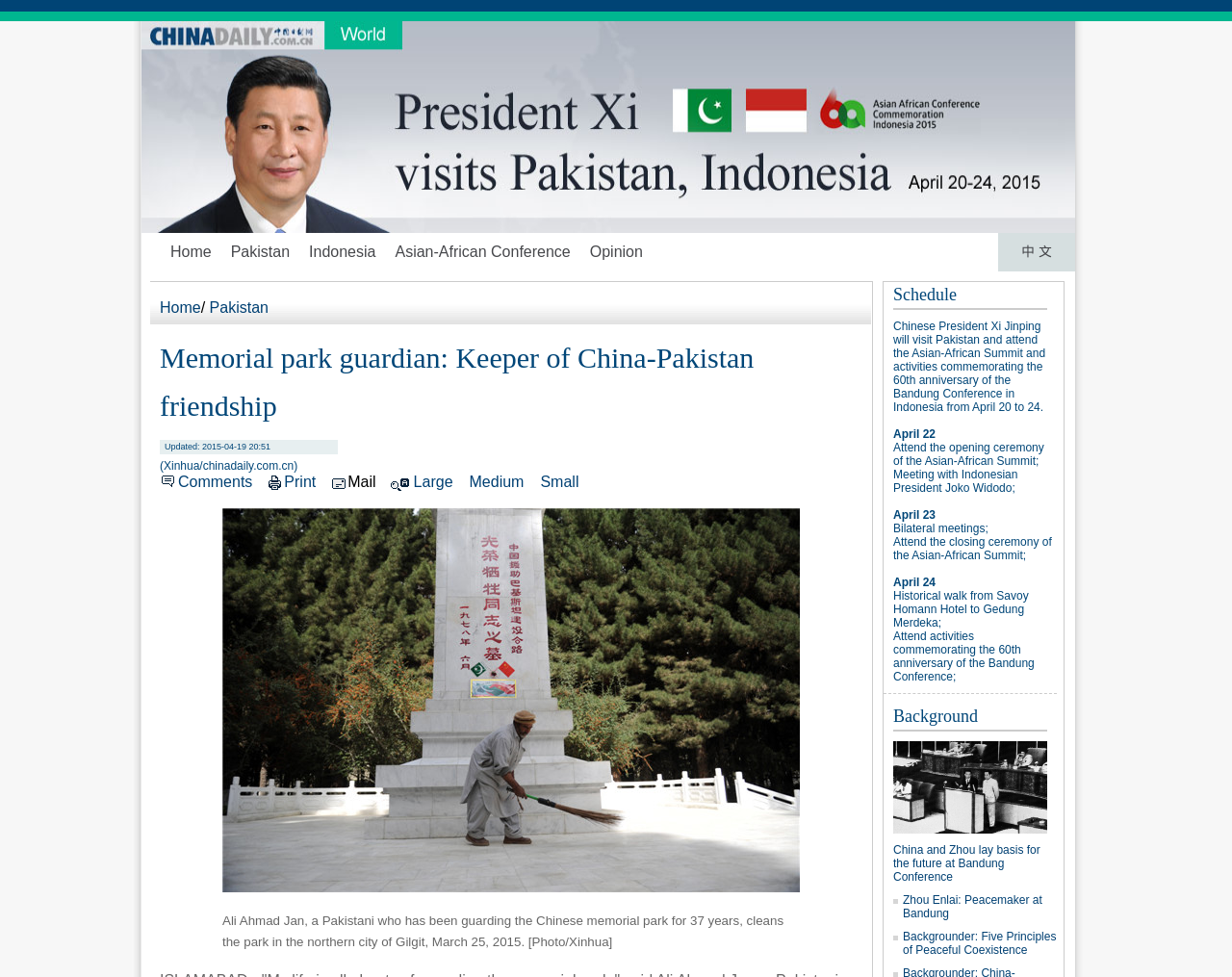Locate the bounding box of the user interface element based on this description: "Pakistan".

[0.17, 0.306, 0.218, 0.323]